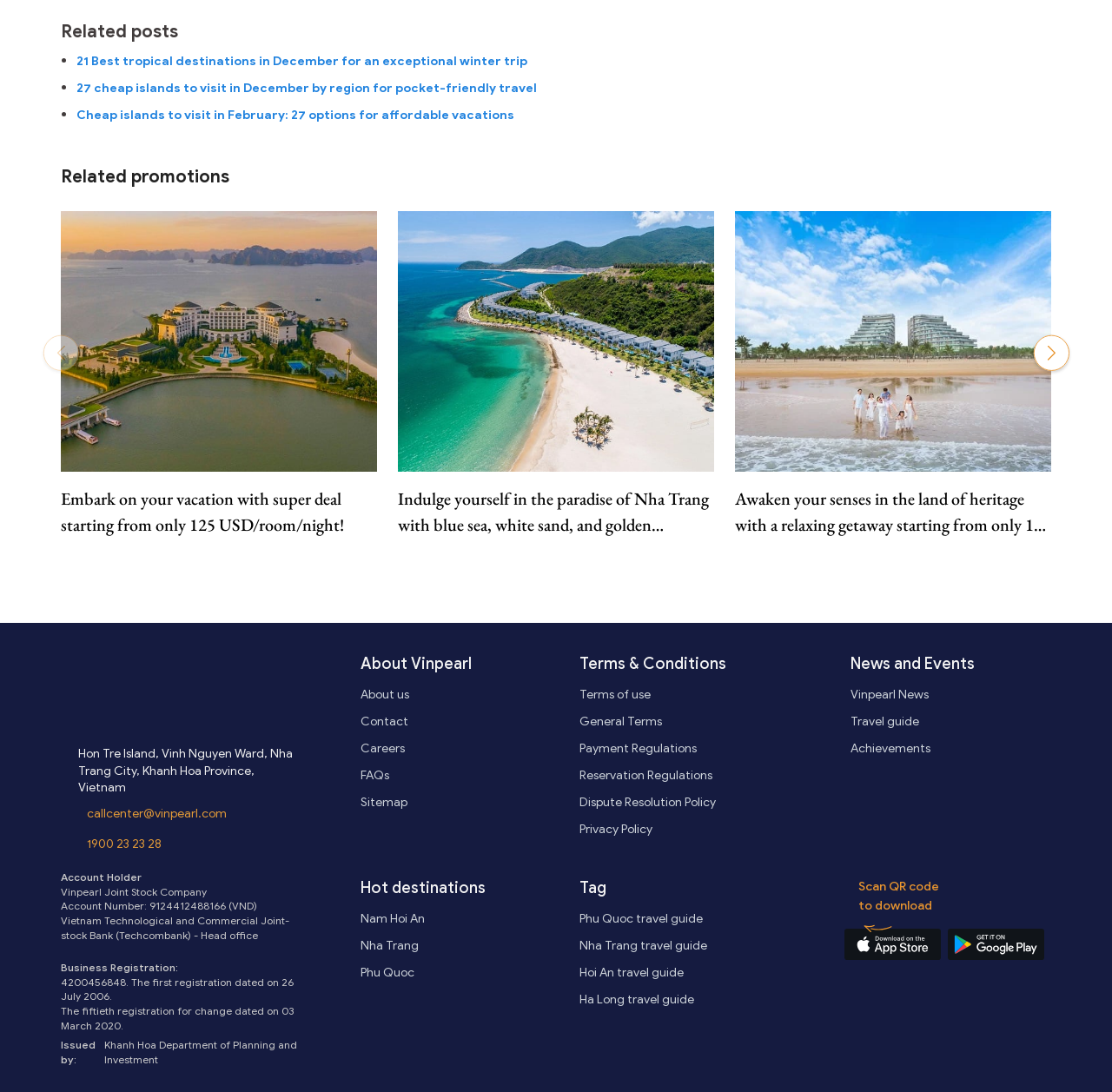Show me the bounding box coordinates of the clickable region to achieve the task as per the instruction: "View related post about 21 Best tropical destinations in December".

[0.069, 0.049, 0.474, 0.063]